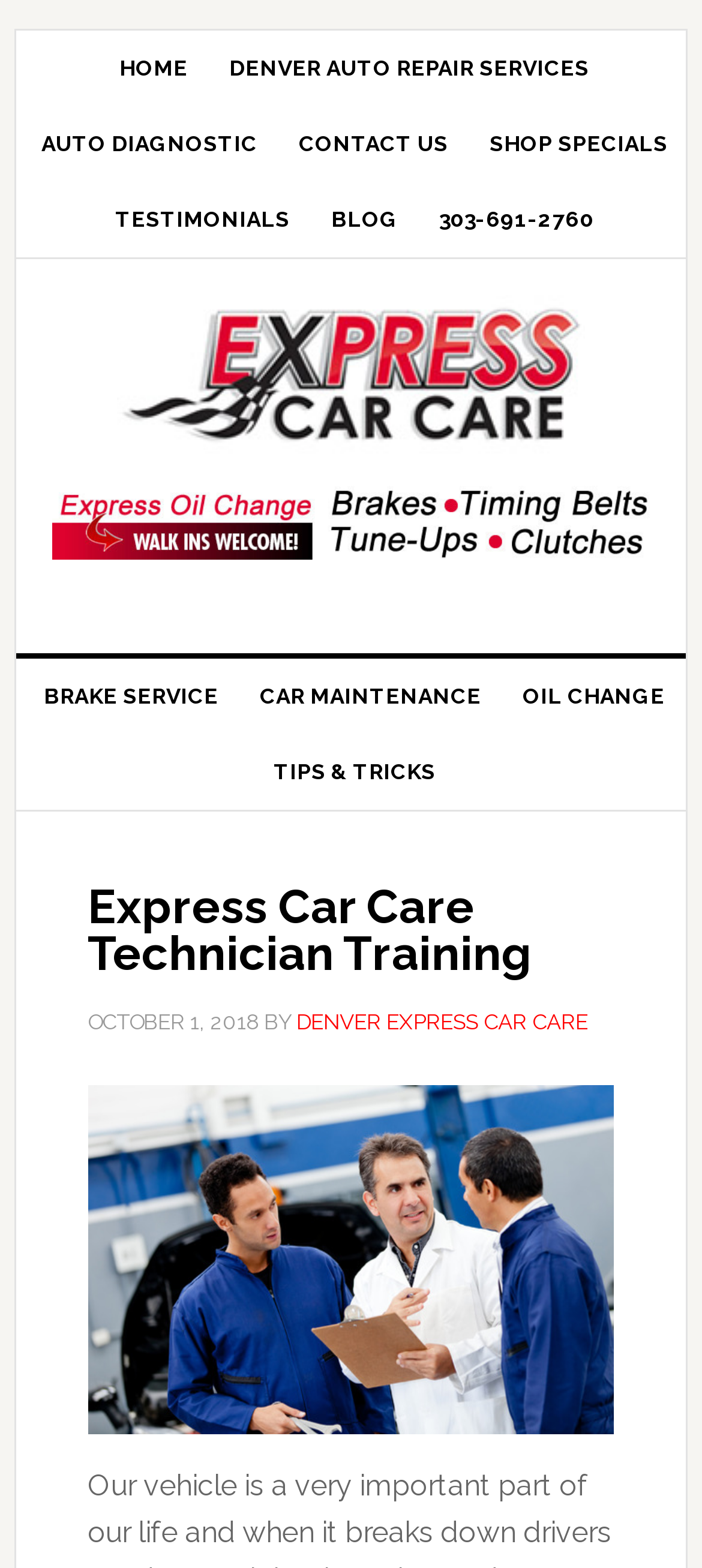Based on the provided description, "Testimonials", find the bounding box of the corresponding UI element in the screenshot.

[0.133, 0.116, 0.444, 0.164]